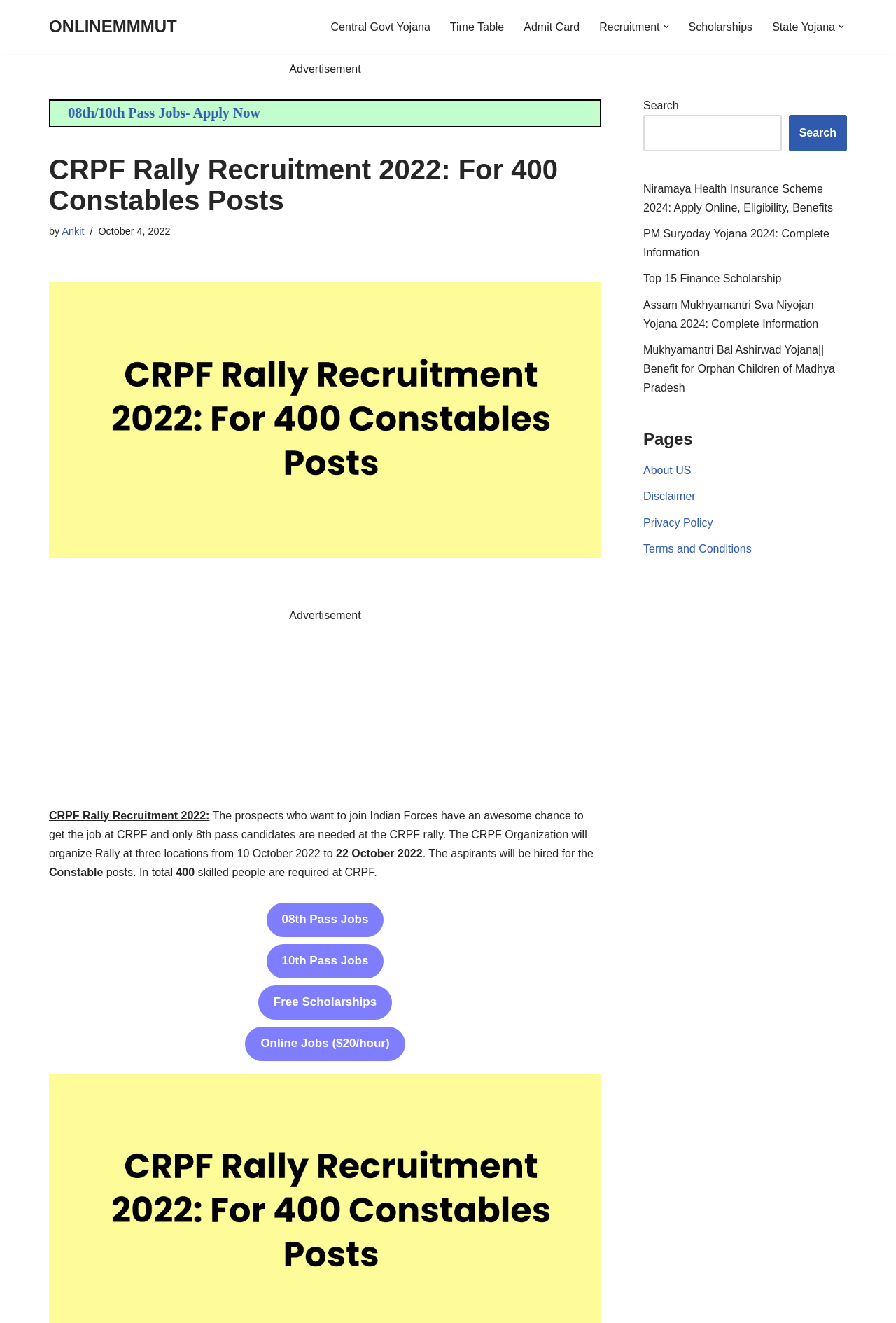What is the recruitment rally for? Examine the screenshot and reply using just one word or a brief phrase.

CRPF Constables